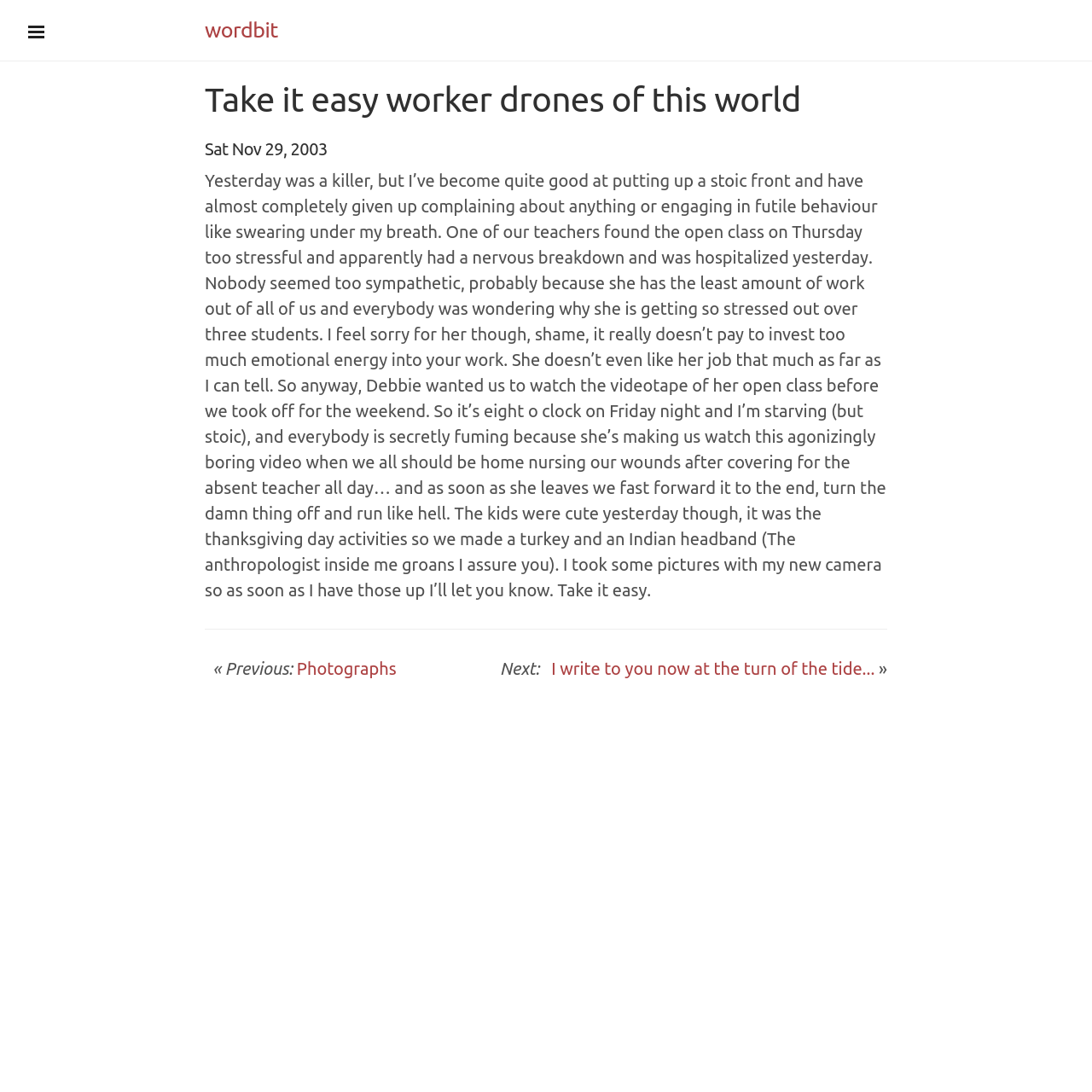Provide a one-word or one-phrase answer to the question:
What is the author's attitude towards their teacher's nervous breakdown?

Sympathetic